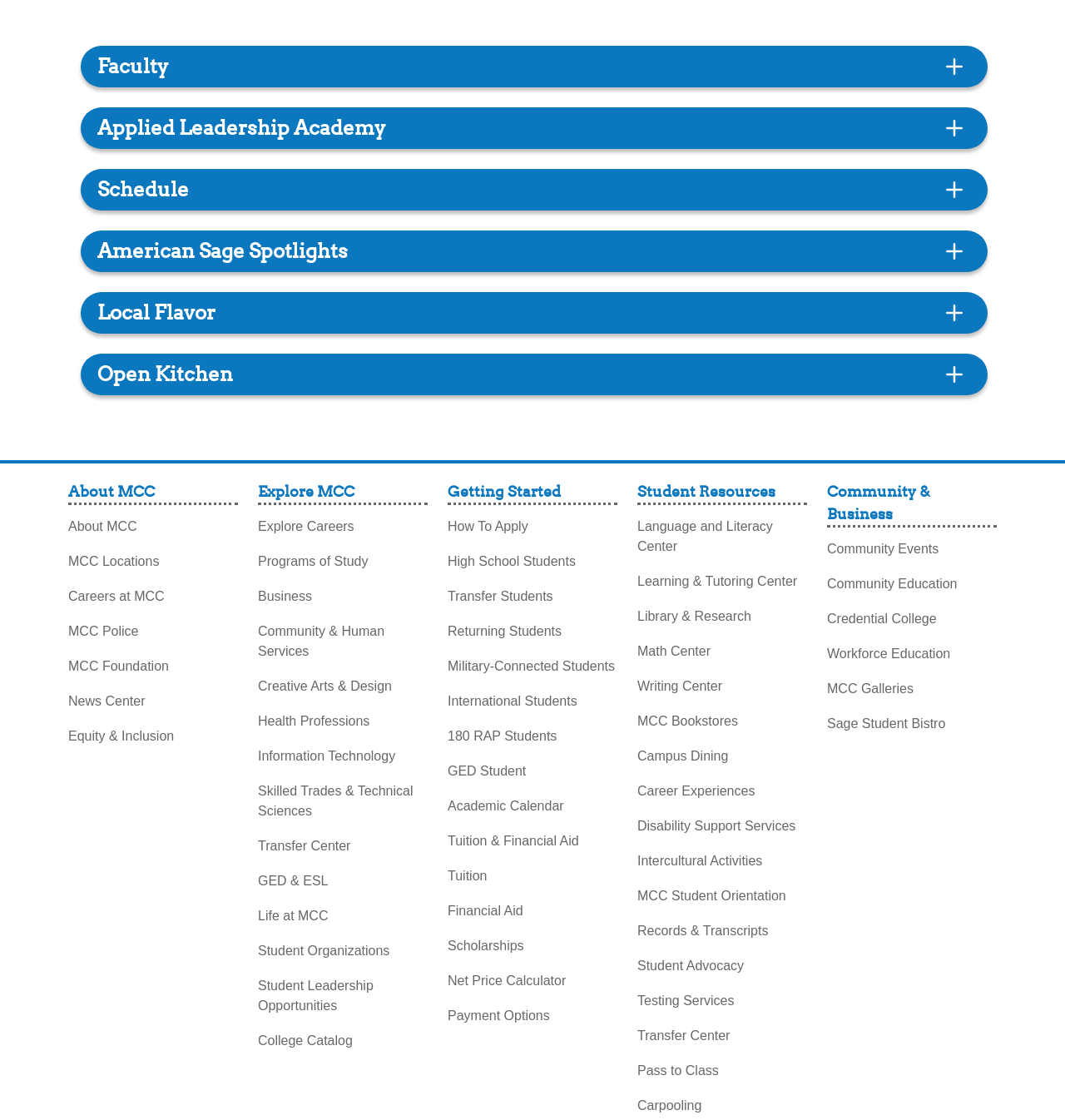Using the element description: "Transfer Center", determine the bounding box coordinates. The coordinates should be in the format [left, top, right, bottom], with values between 0 and 1.

[0.242, 0.739, 0.329, 0.764]